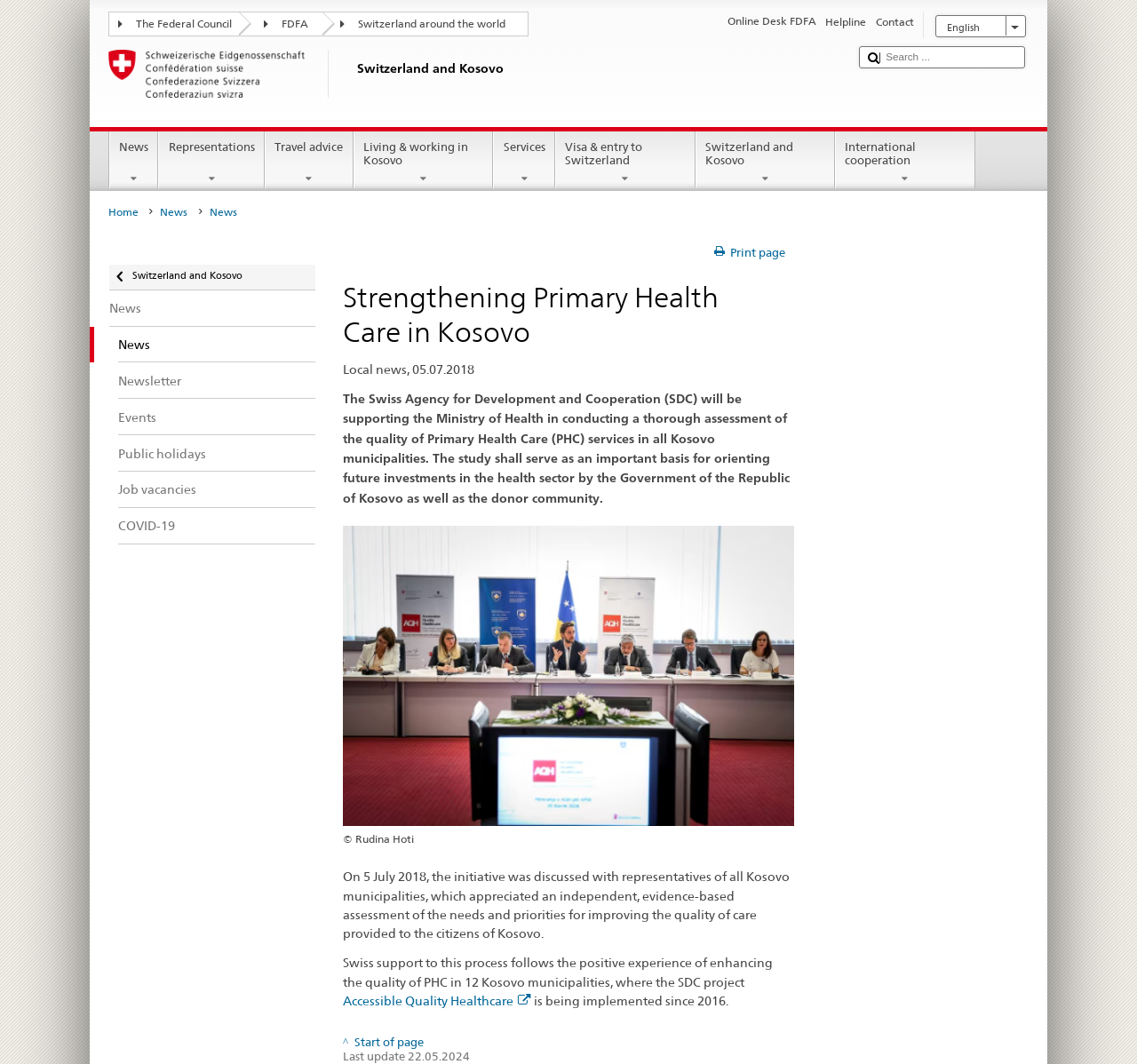Refer to the image and provide an in-depth answer to the question: 
What is the language of the webpage?

The language of the webpage is English, as indicated by the 'English' link at the top right corner of the webpage.